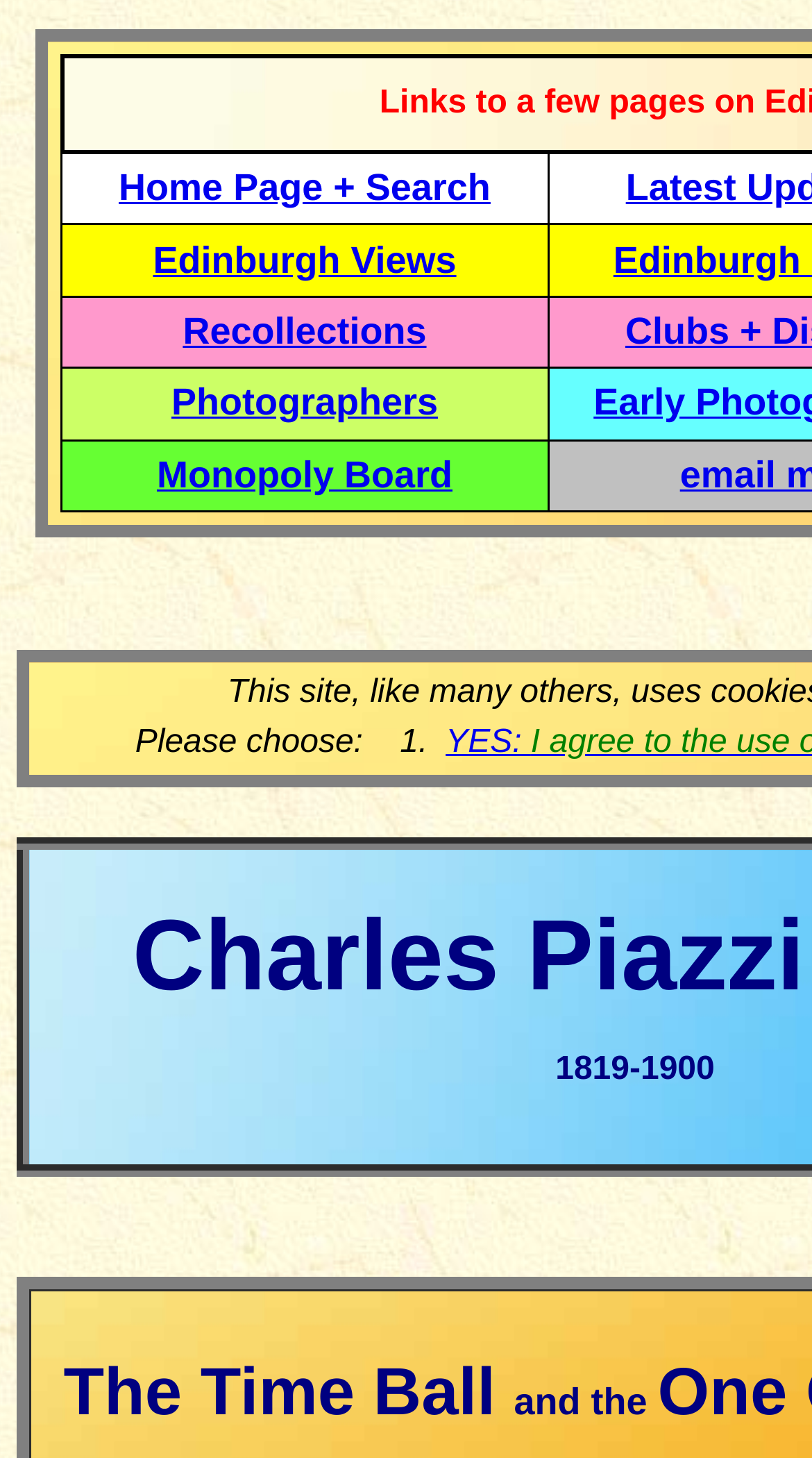How many gridcells are present on the webpage?
Examine the image and give a concise answer in one word or a short phrase.

5